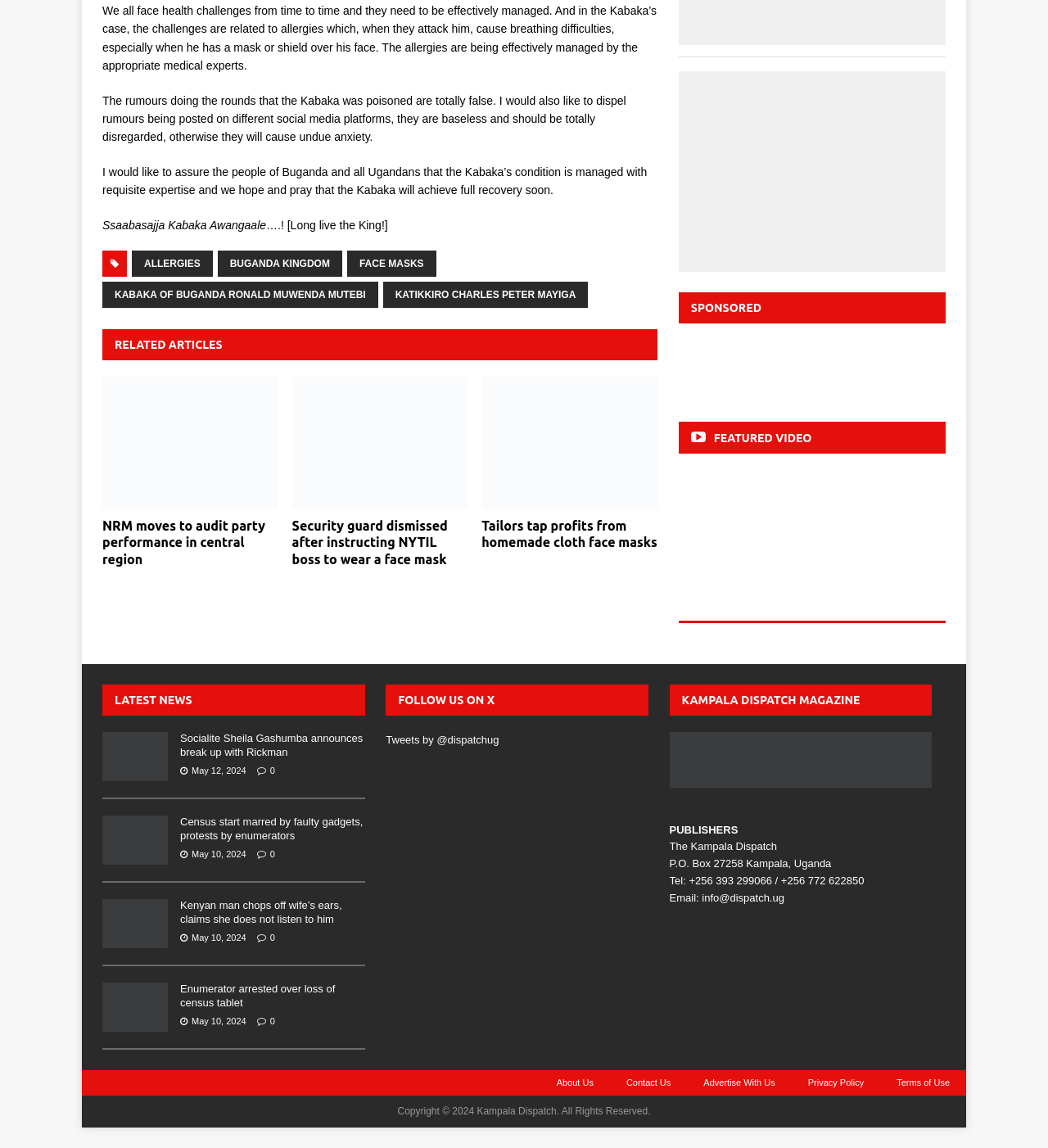What is the topic of the article with the image of a security guard?
Please answer the question with a detailed response using the information from the screenshot.

The article with the image of a security guard is about a security guard who was dismissed after instructing the NYTIL boss to wear a face mask.